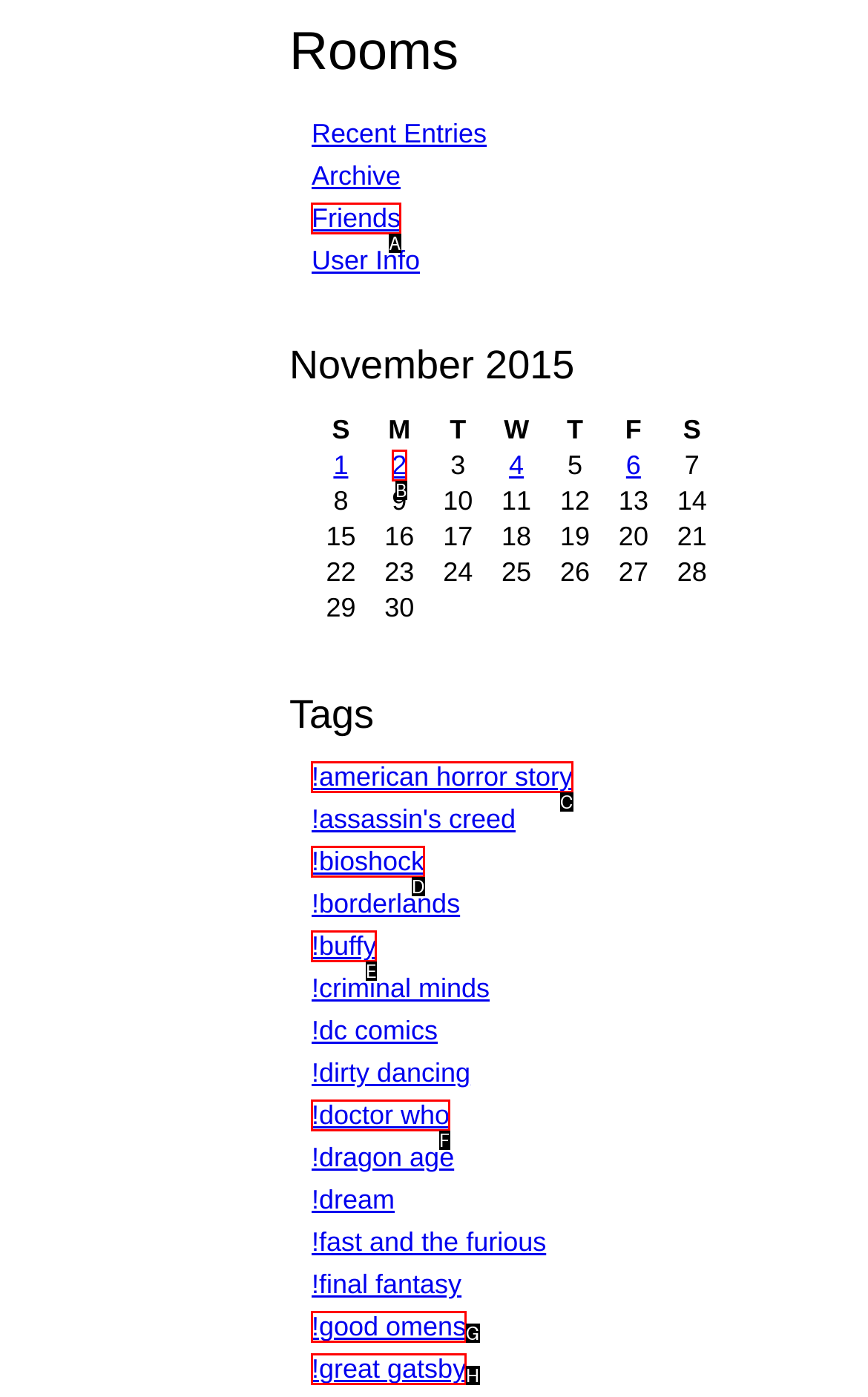Which lettered option matches the following description: !american horror story
Provide the letter of the matching option directly.

C